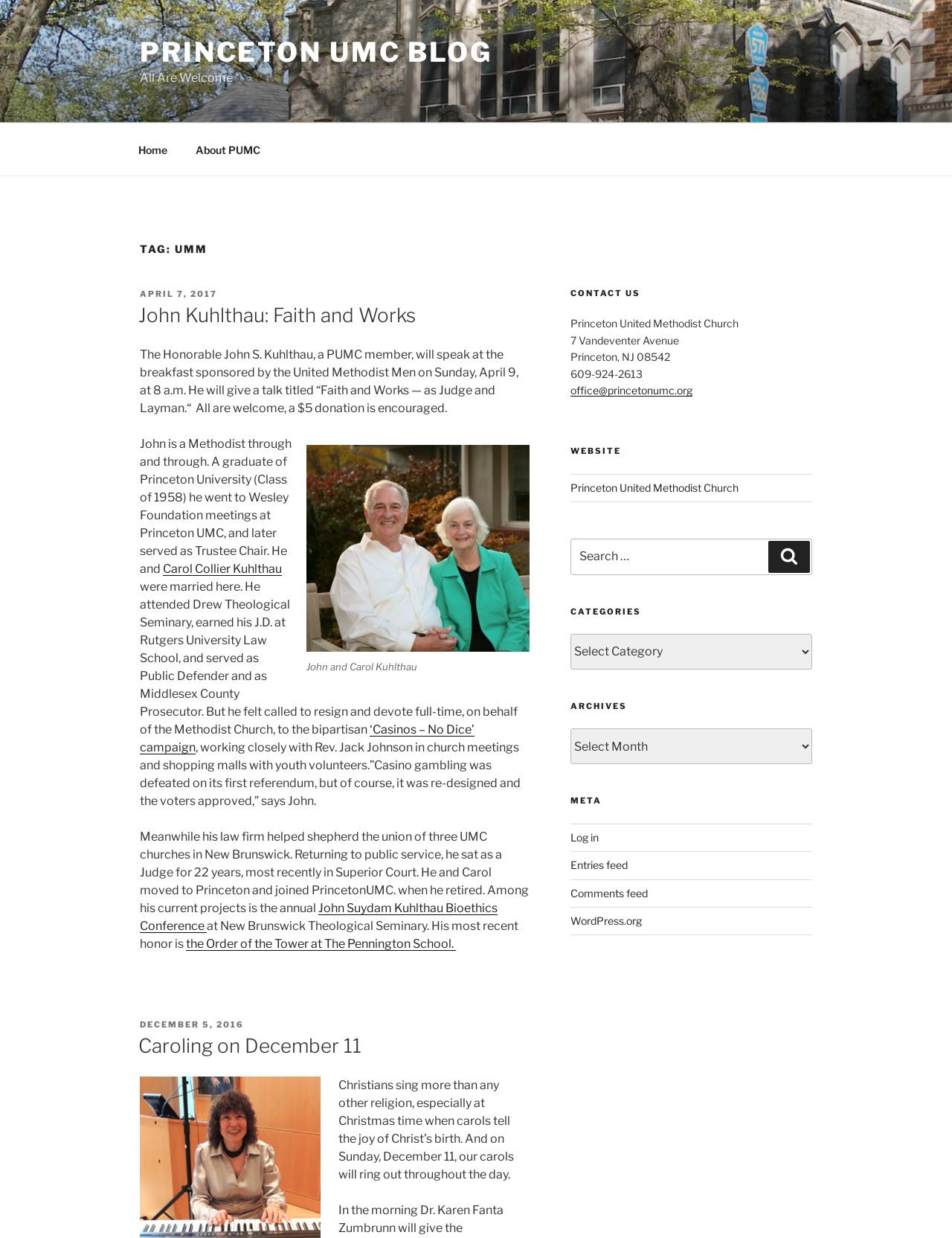Please identify the bounding box coordinates of the element on the webpage that should be clicked to follow this instruction: "Read the article 'John Kuhlthau: Faith and Works'". The bounding box coordinates should be given as four float numbers between 0 and 1, formatted as [left, top, right, bottom].

[0.147, 0.244, 0.556, 0.266]